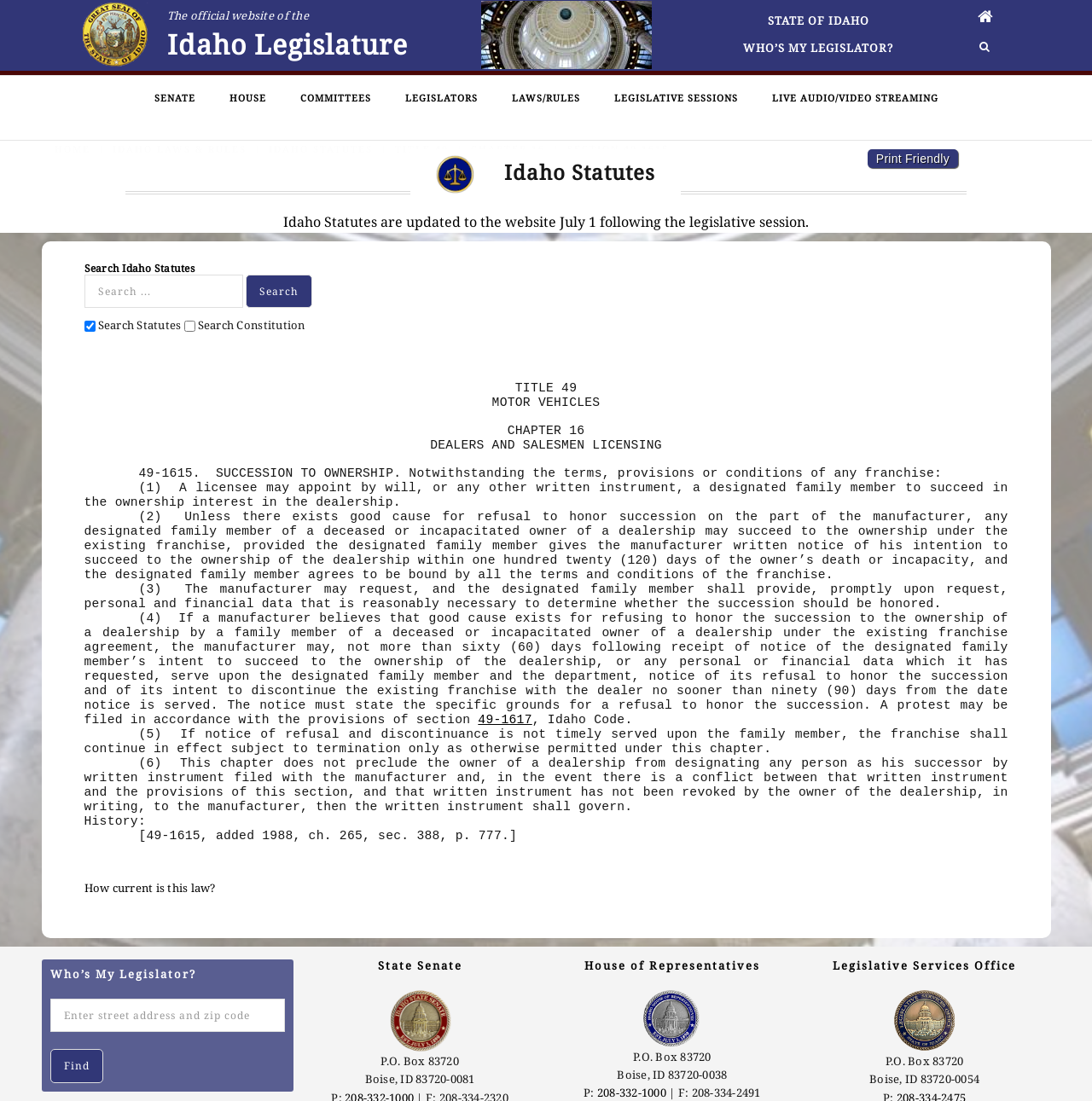Point out the bounding box coordinates of the section to click in order to follow this instruction: "Search Idaho Statutes".

[0.077, 0.239, 0.286, 0.312]